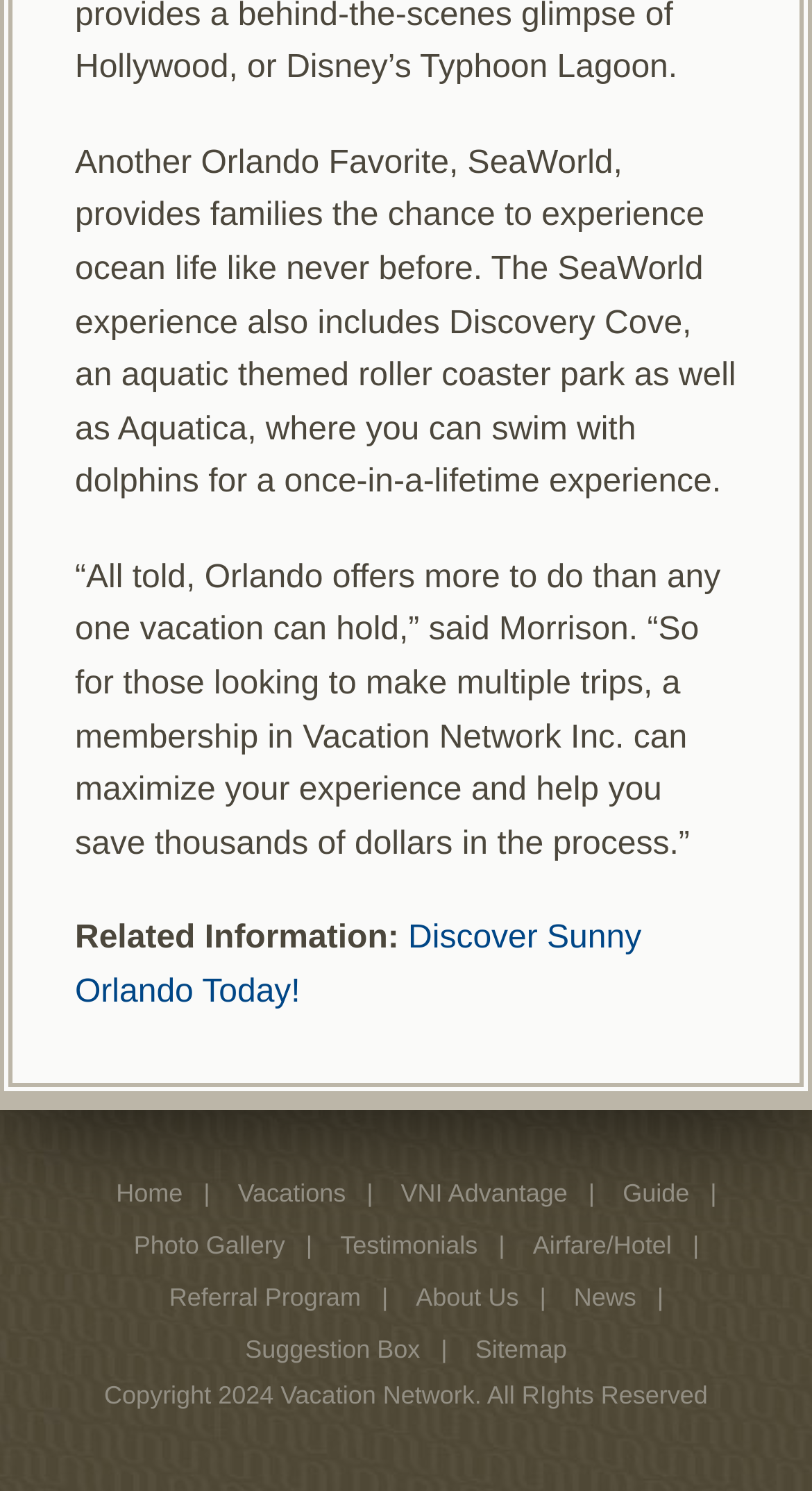Provide the bounding box coordinates for the UI element that is described by this text: "Home". The coordinates should be in the form of four float numbers between 0 and 1: [left, top, right, bottom].

[0.143, 0.79, 0.225, 0.81]